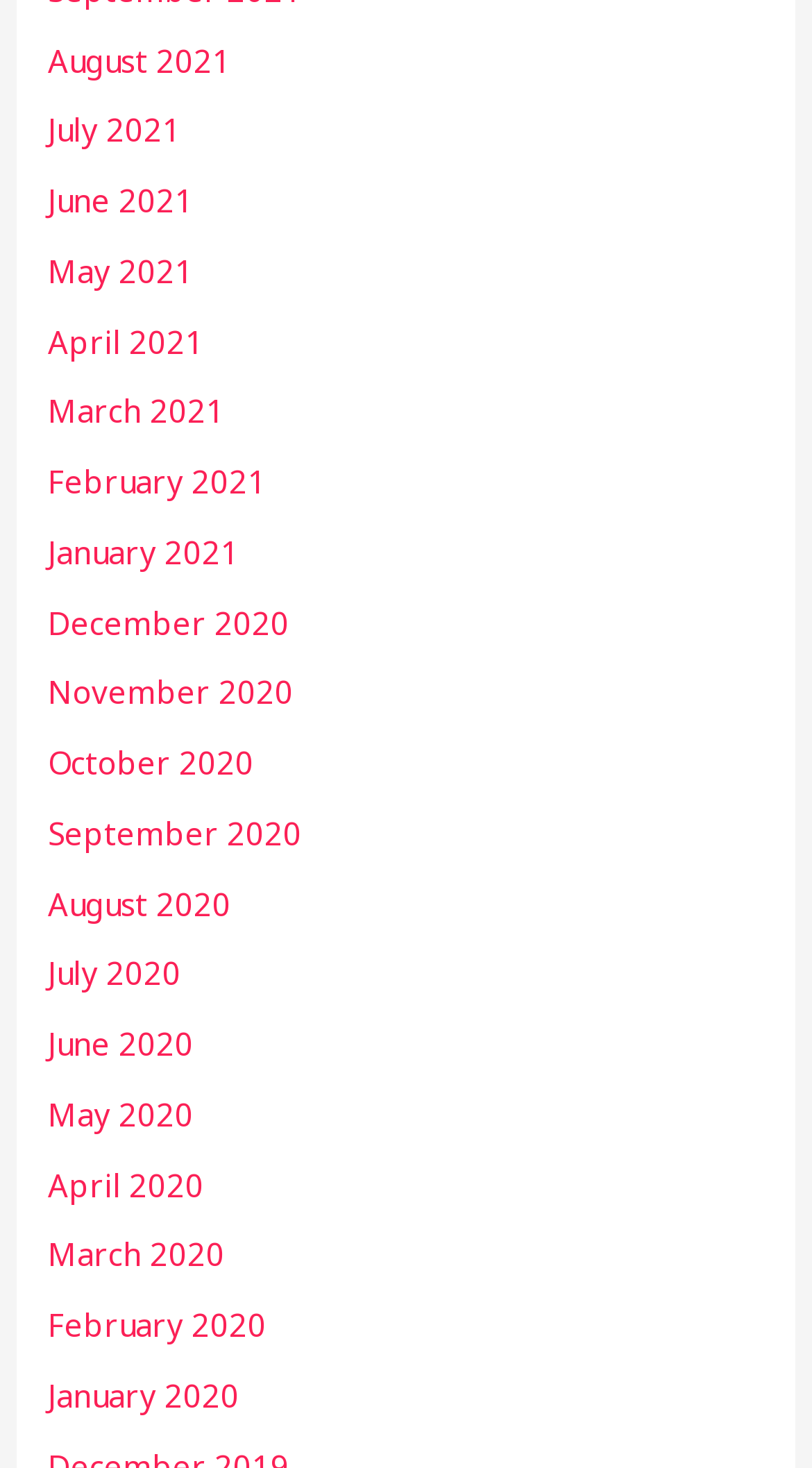Identify and provide the bounding box for the element described by: "Toggle navigation".

None